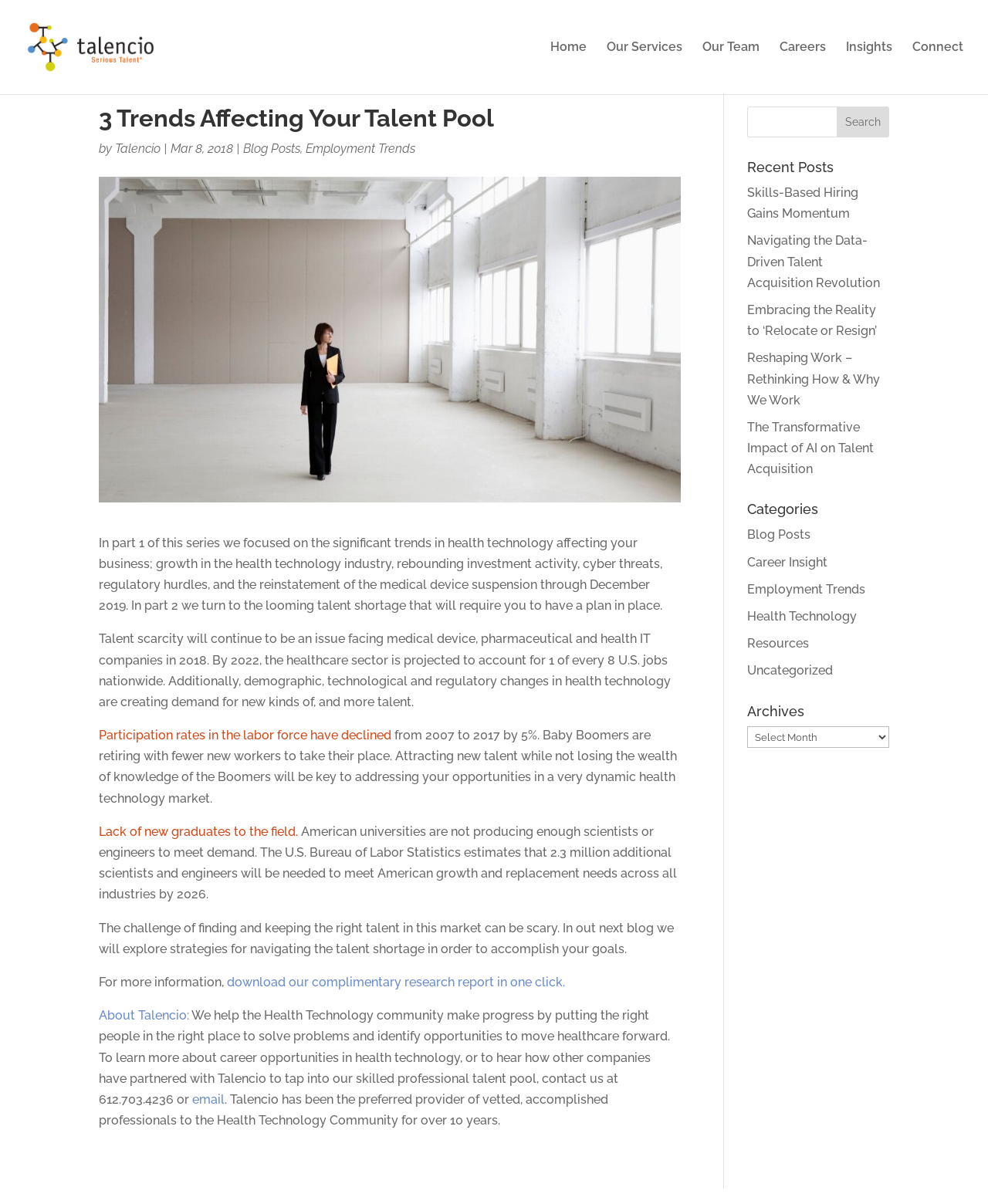What is the topic of the blog post?
Based on the visual content, answer with a single word or a brief phrase.

Talent scarcity